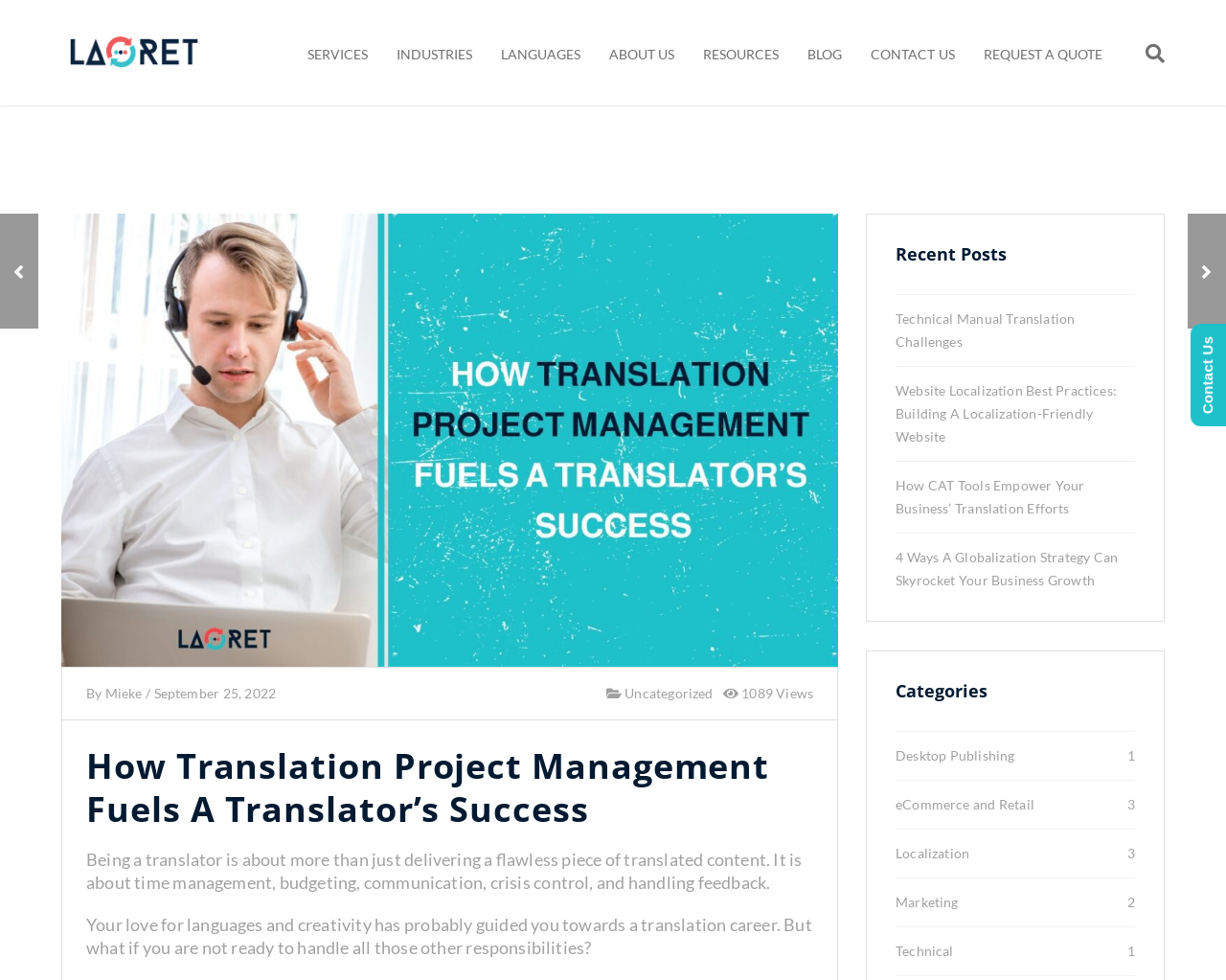Who is the author of the blog post?
Based on the image, answer the question in a detailed manner.

I looked at the webpage content and found the author's name, 'Mieke', mentioned below the heading 'How Translation Project Management Fuels A Translator’s Success'.